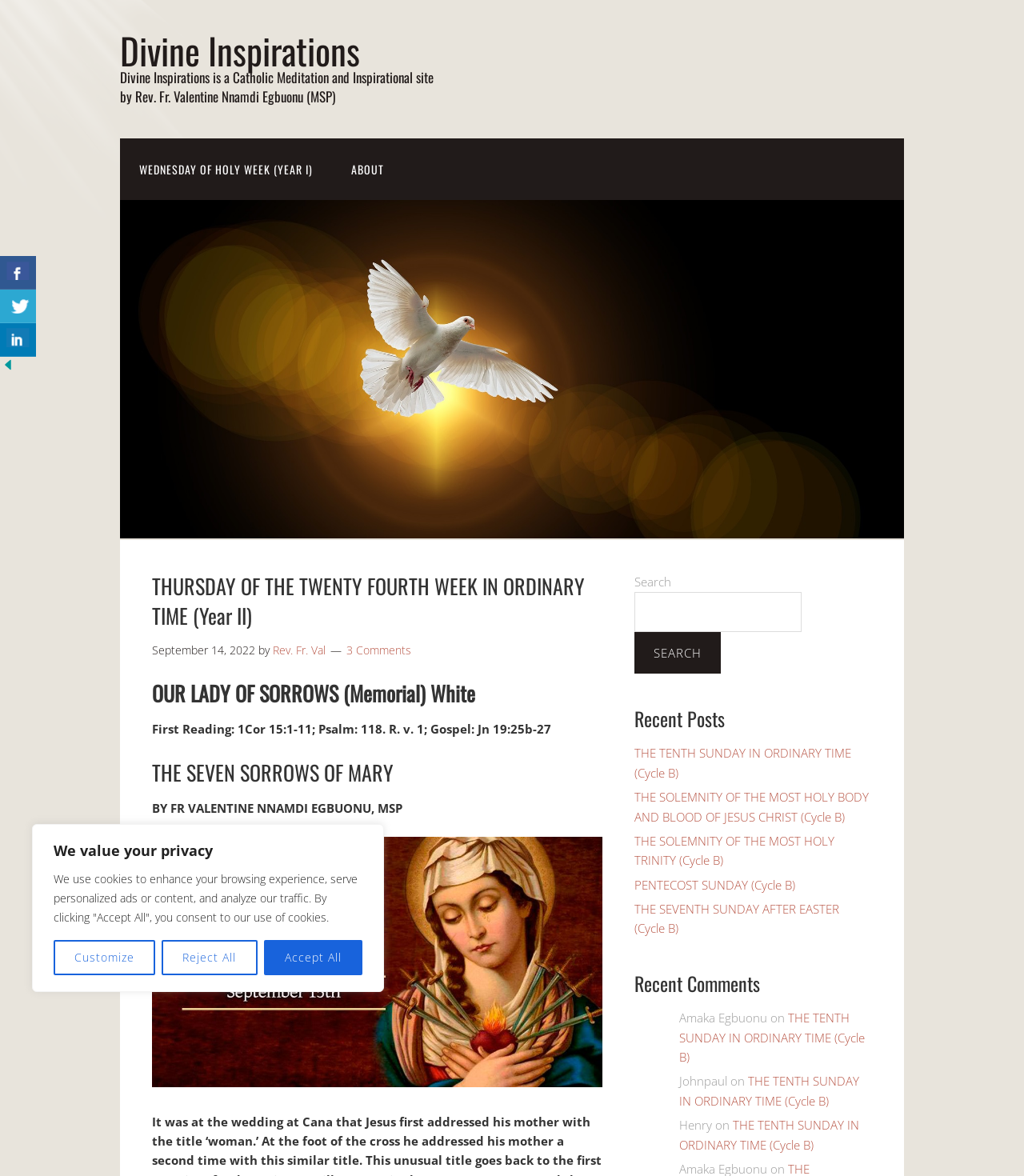Given the element description: "PENTECOST SUNDAY (Cycle B)", predict the bounding box coordinates of the UI element it refers to, using four float numbers between 0 and 1, i.e., [left, top, right, bottom].

[0.62, 0.745, 0.783, 0.759]